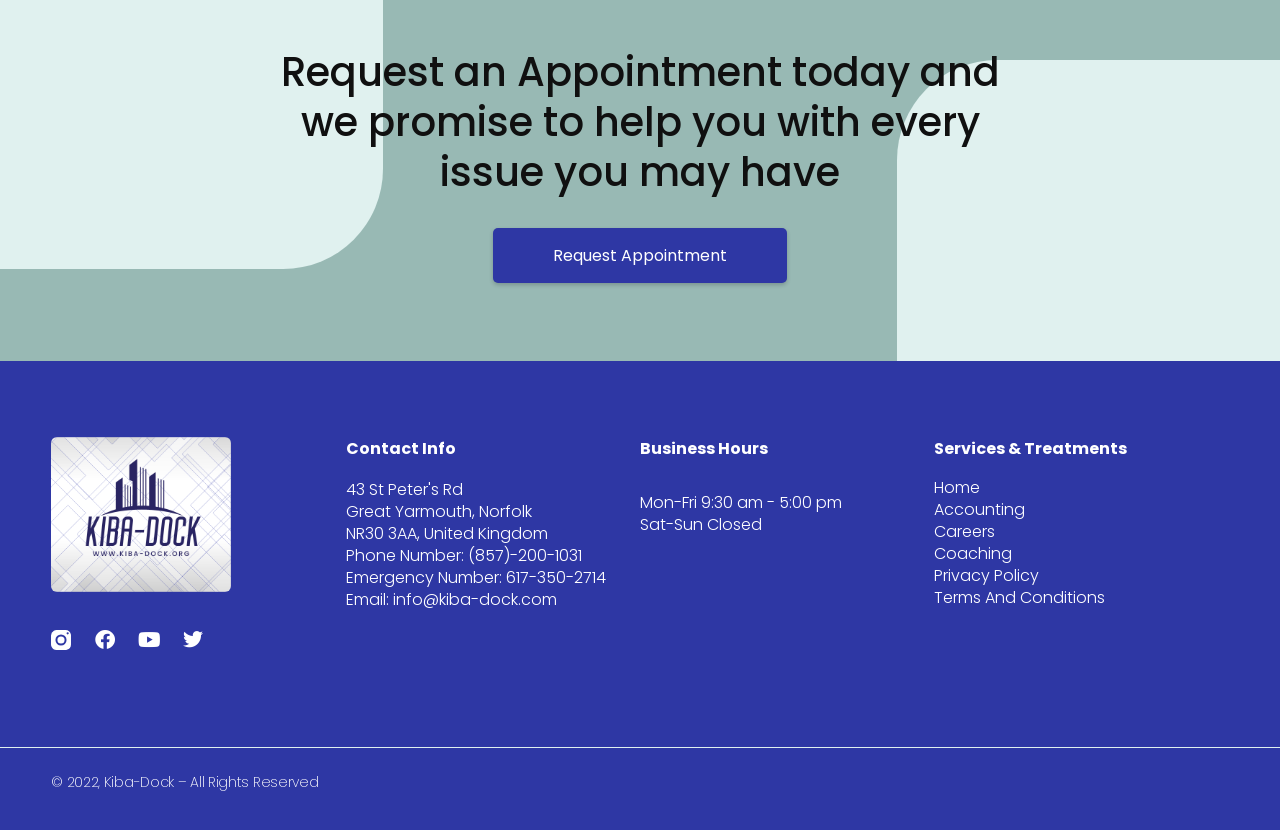Identify the bounding box coordinates for the element you need to click to achieve the following task: "Request an appointment". The coordinates must be four float values ranging from 0 to 1, formatted as [left, top, right, bottom].

[0.385, 0.274, 0.615, 0.34]